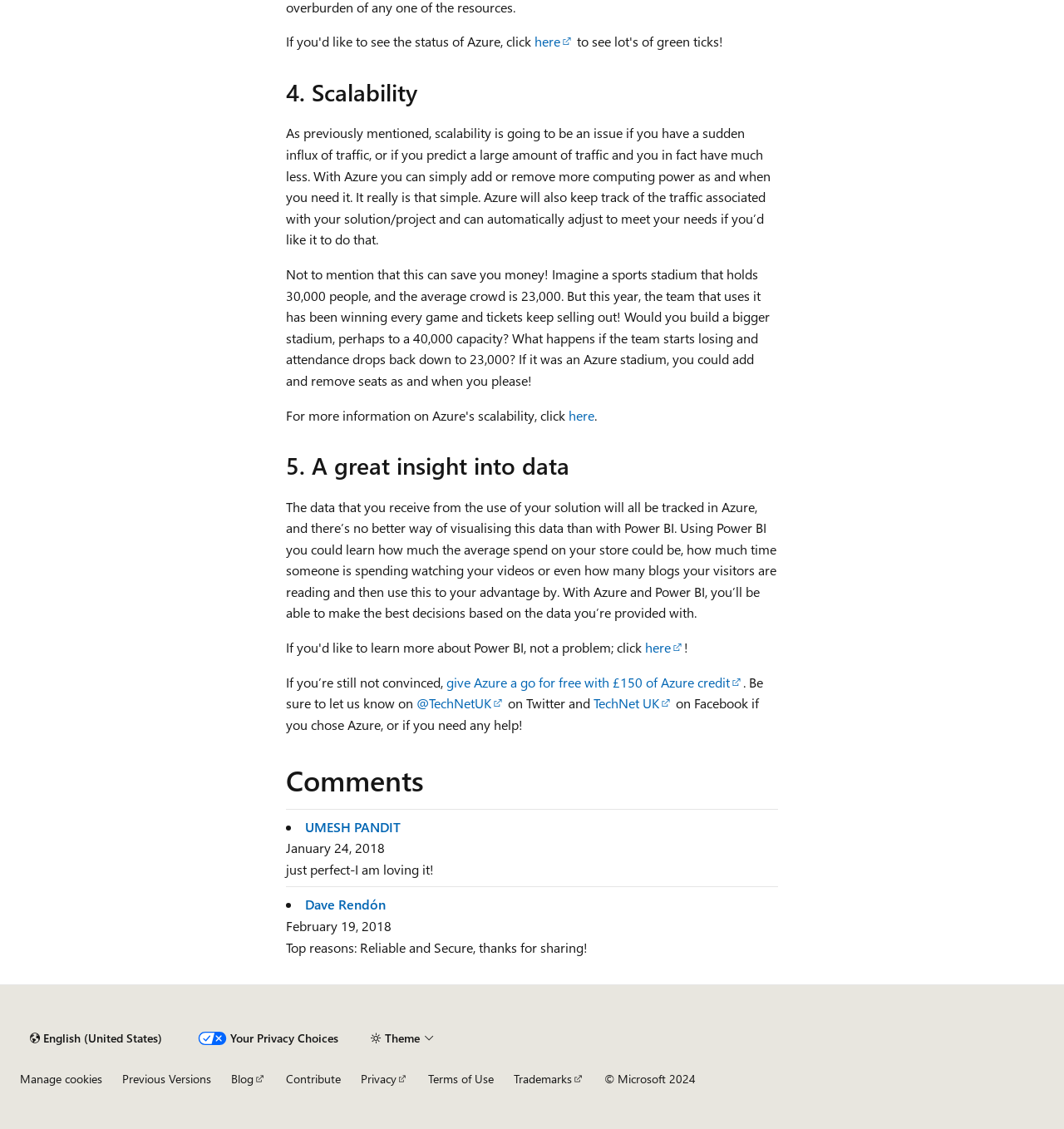What is the name of the first commenter?
Answer briefly with a single word or phrase based on the image.

UMESH PANDIT